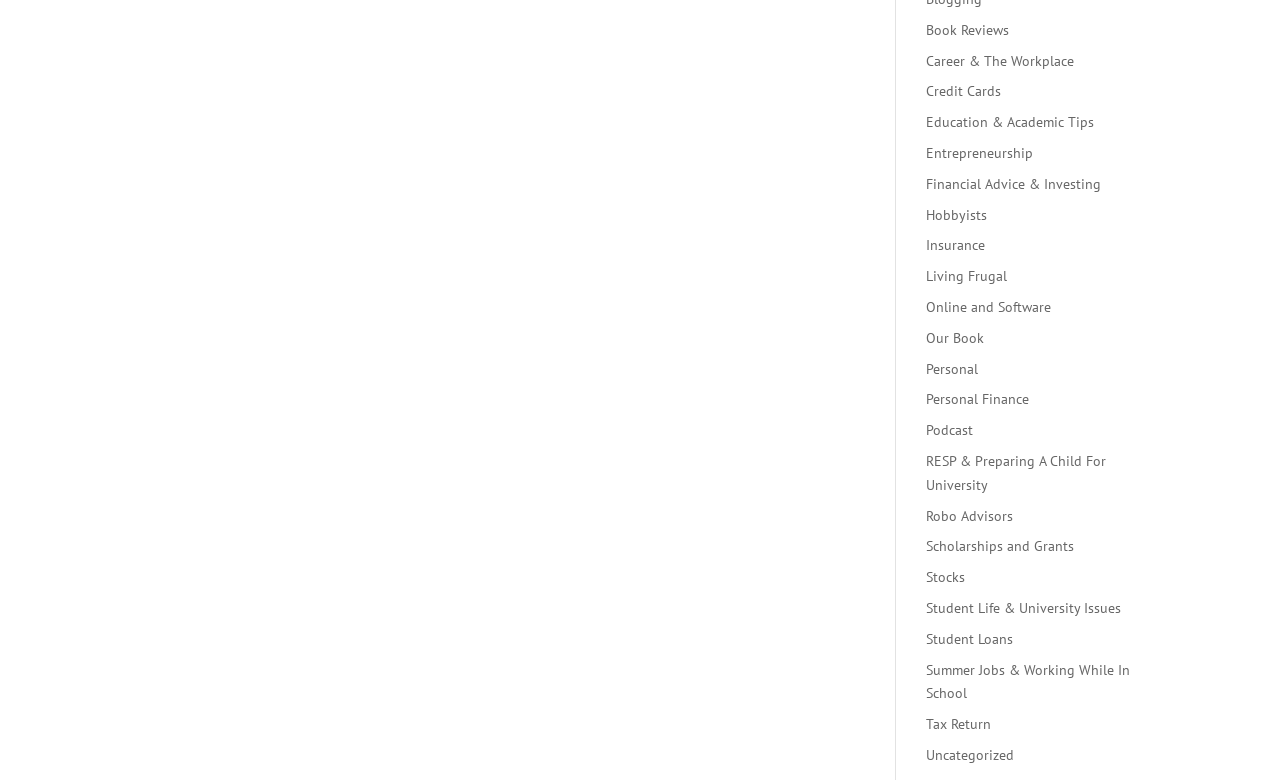Identify the bounding box for the UI element specified in this description: "Stocks". The coordinates must be four float numbers between 0 and 1, formatted as [left, top, right, bottom].

[0.723, 0.734, 0.754, 0.757]